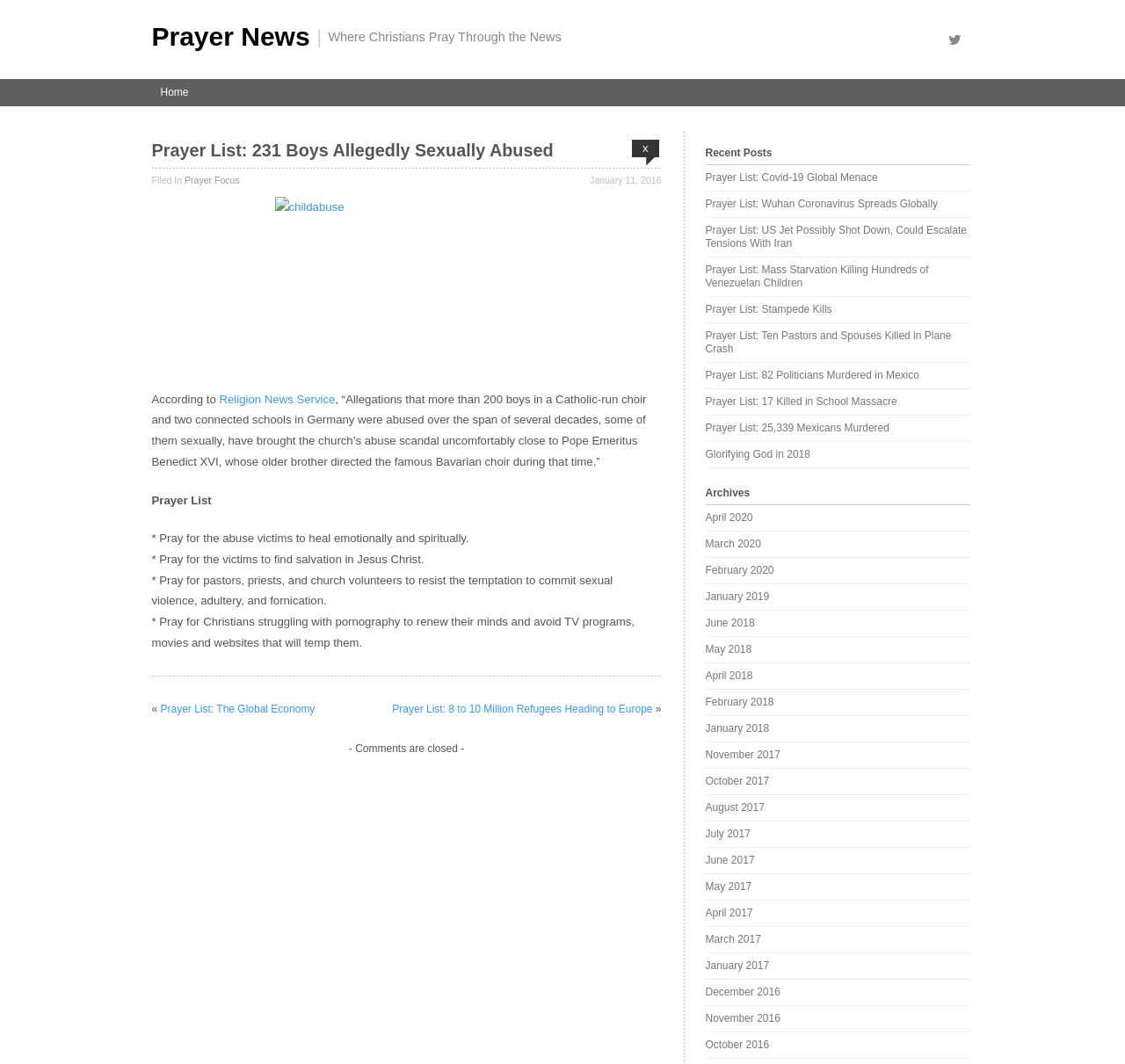Summarize the contents and layout of the webpage in detail.

This webpage is about a prayer list related to a news article about alleged sexual abuse of over 200 boys in a Catholic-run choir and two connected schools in Germany. At the top, there is a navigation bar with links to "Home" and "Prayer News". Below the navigation bar, there is a heading that reads "Prayer List: 231 Boys Allegedly Sexually Abused" followed by a horizontal separator line. 

To the right of the heading, there is a date "January 11, 2016" and a category label "Prayer Focus". Below the date, there is a link to "childabuse" with an associated image. The main content of the webpage is a news article about the alleged abuse, citing Religion News Service. 

Below the news article, there is a section titled "Prayer List" with four prayer points, including praying for the abuse victims to heal emotionally and spiritually, praying for the victims to find salvation in Jesus Christ, praying for pastors and church volunteers to resist temptation, and praying for Christians struggling with pornography. 

The webpage also has a sidebar on the right with a heading "Recent Posts" followed by a list of links to other prayer lists, including ones about Covid-19, Wuhan Coronavirus, and other global issues. Below the "Recent Posts" section, there is a heading "Archives" with a list of links to monthly archives of prayer lists from 2016 to 2020.